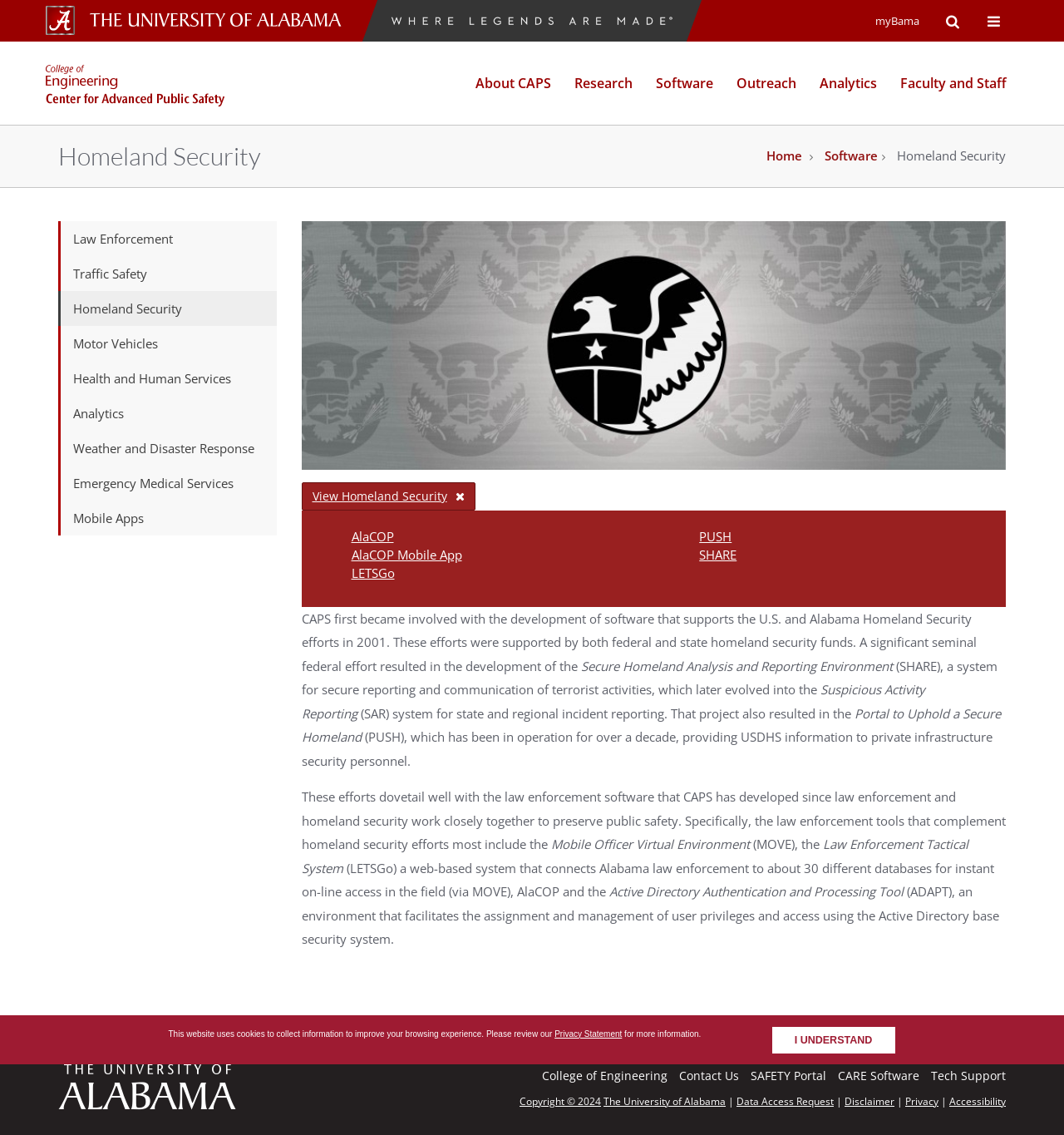What is the main topic of the webpage?
Using the image as a reference, answer the question with a short word or phrase.

Homeland Security